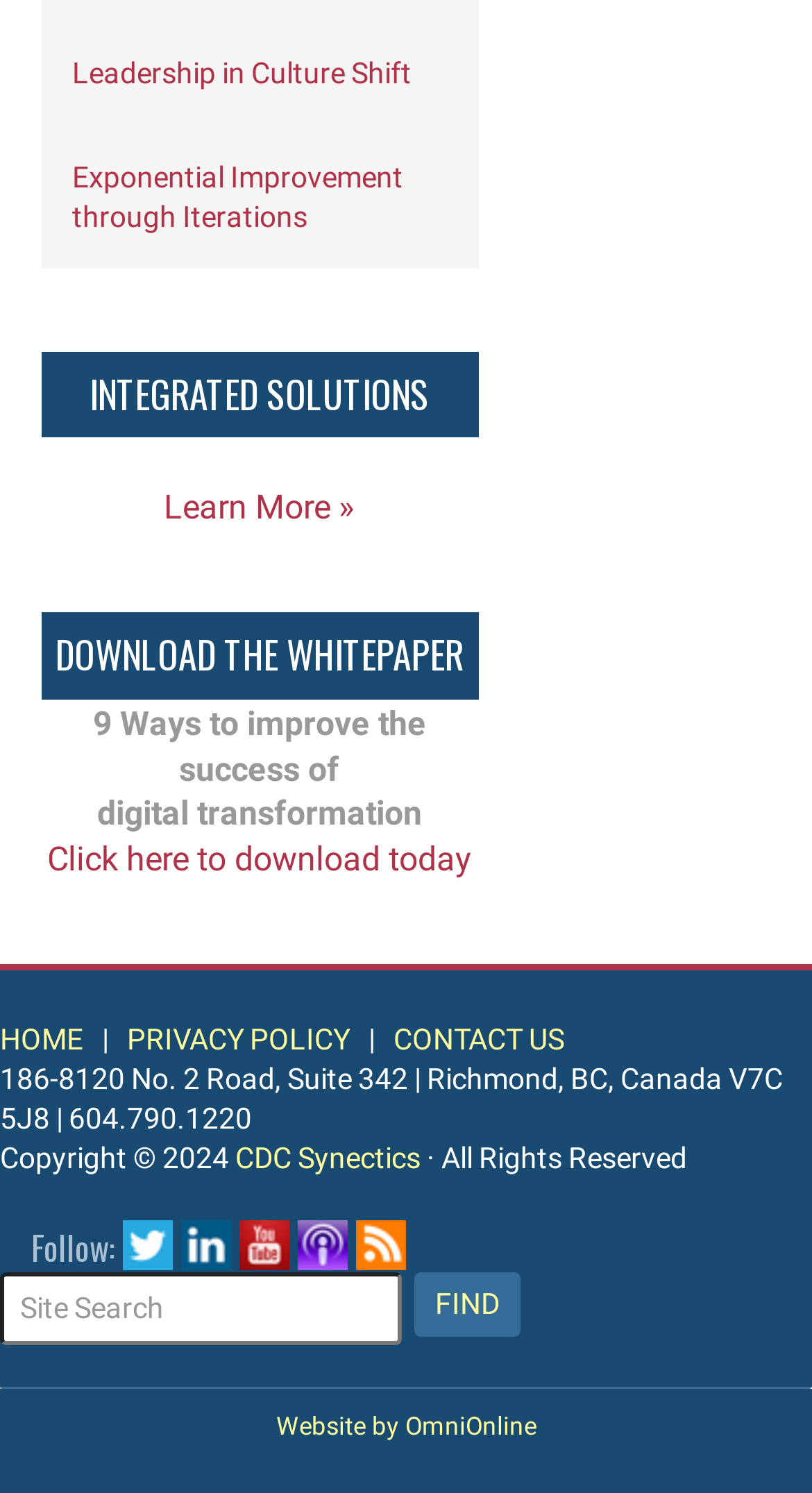How many social media links are there?
Please ensure your answer to the question is detailed and covers all necessary aspects.

The webpage contains 5 social media links, which can be inferred from the images of social media icons displayed in the footer section.